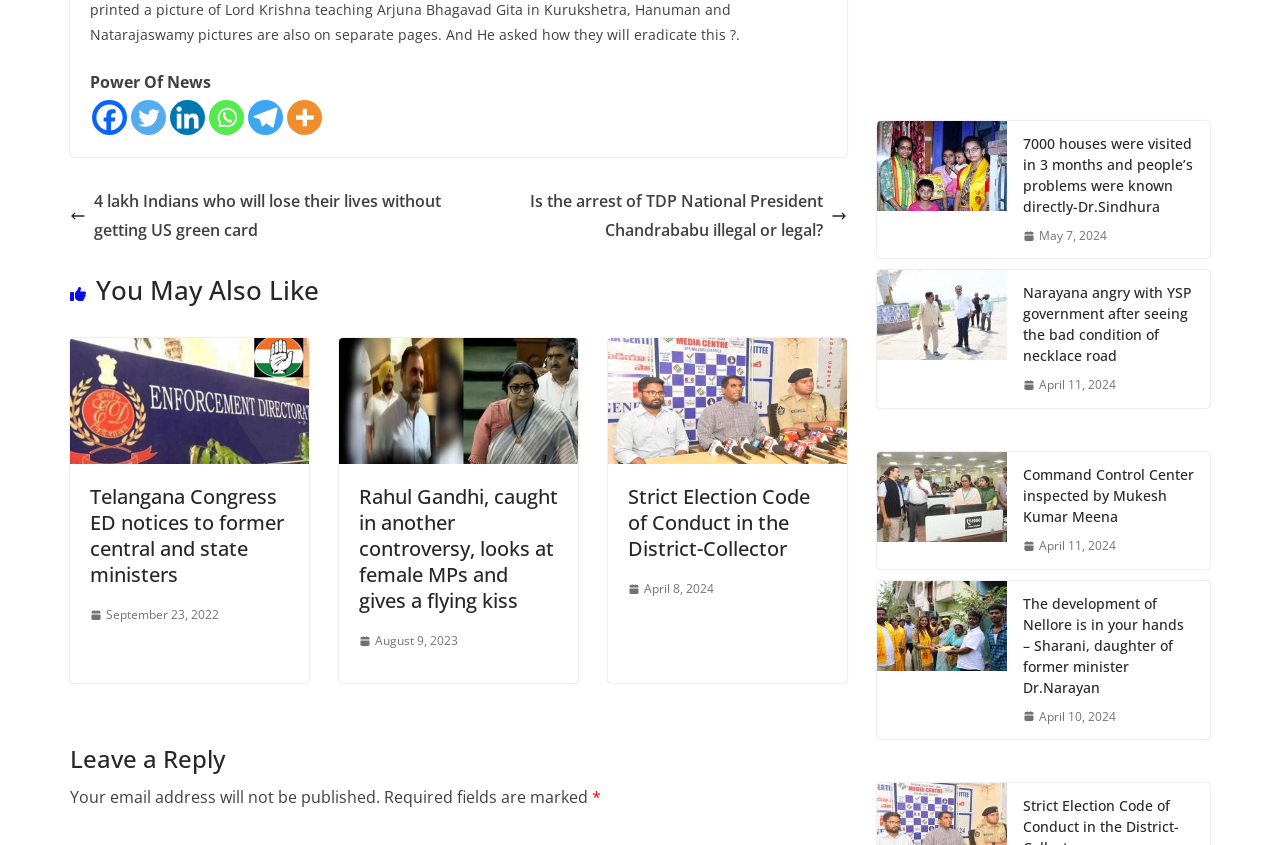Identify the bounding box coordinates of the region that needs to be clicked to carry out this instruction: "View the article about Rahul Gandhi, caught in another controversy, looks at female MPs and gives a flying kiss". Provide these coordinates as four float numbers ranging from 0 to 1, i.e., [left, top, right, bottom].

[0.265, 0.404, 0.452, 0.43]